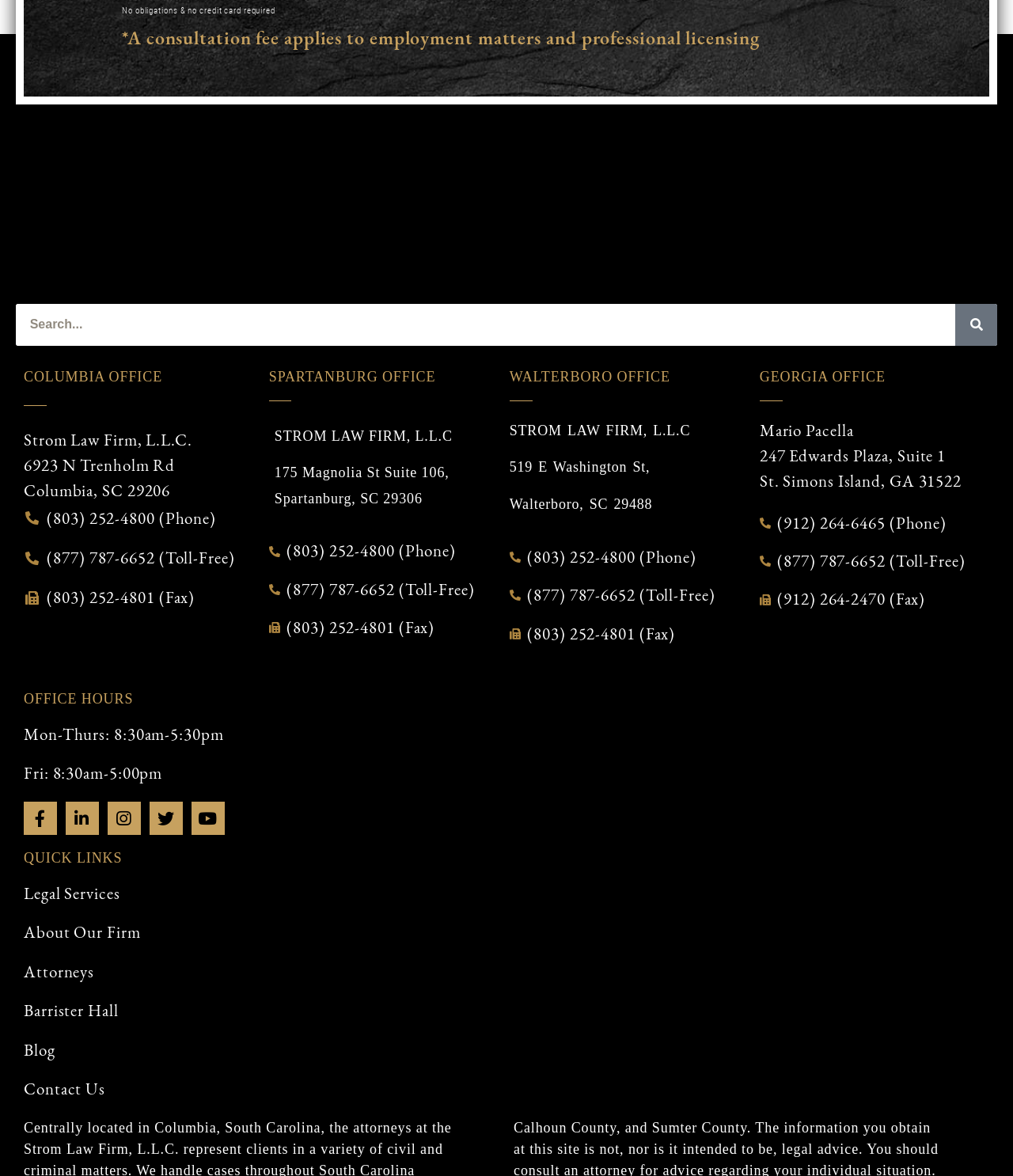Please identify the coordinates of the bounding box for the clickable region that will accomplish this instruction: "View the office hours".

[0.023, 0.588, 0.132, 0.601]